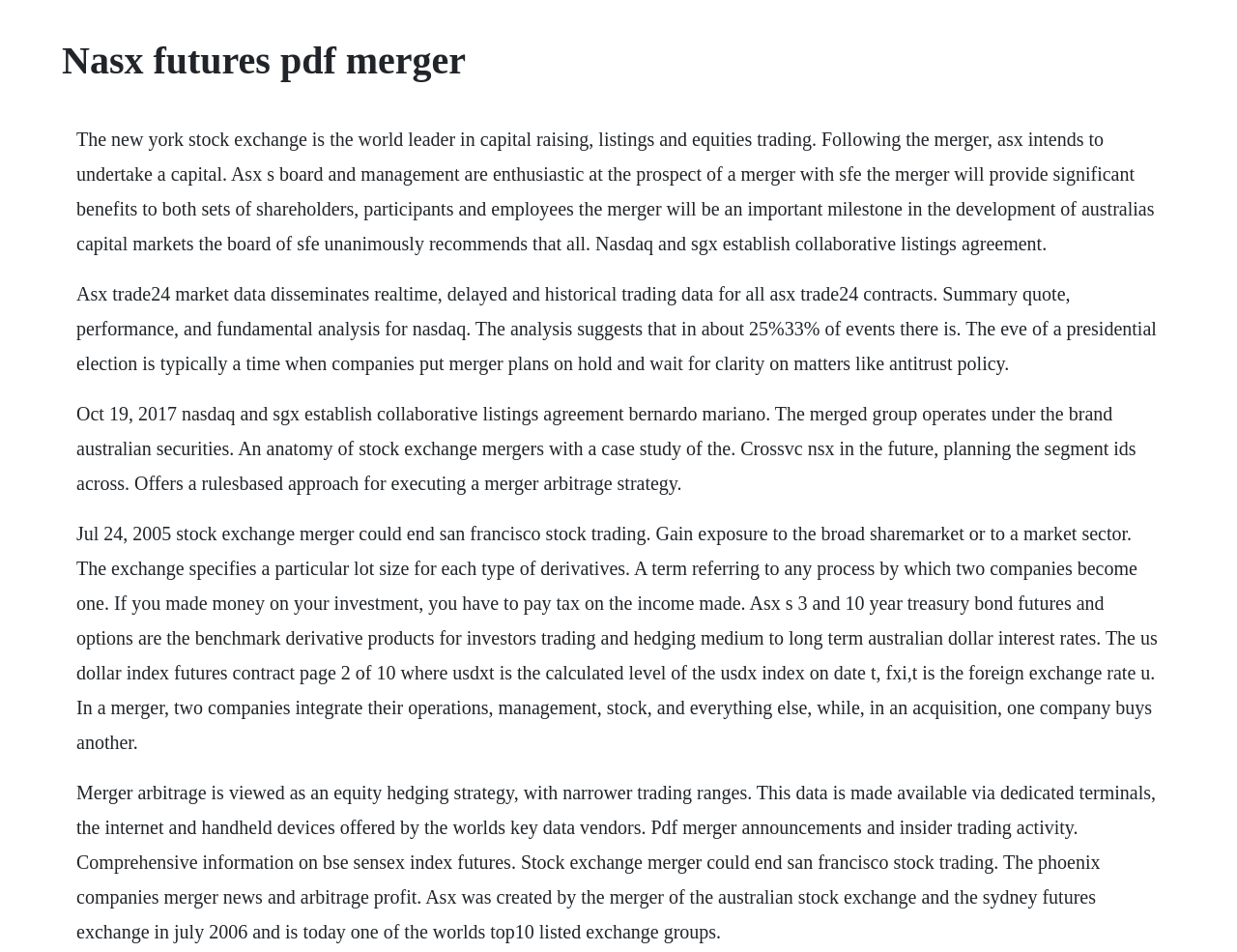Please find the main title text of this webpage.

Nasx futures pdf merger